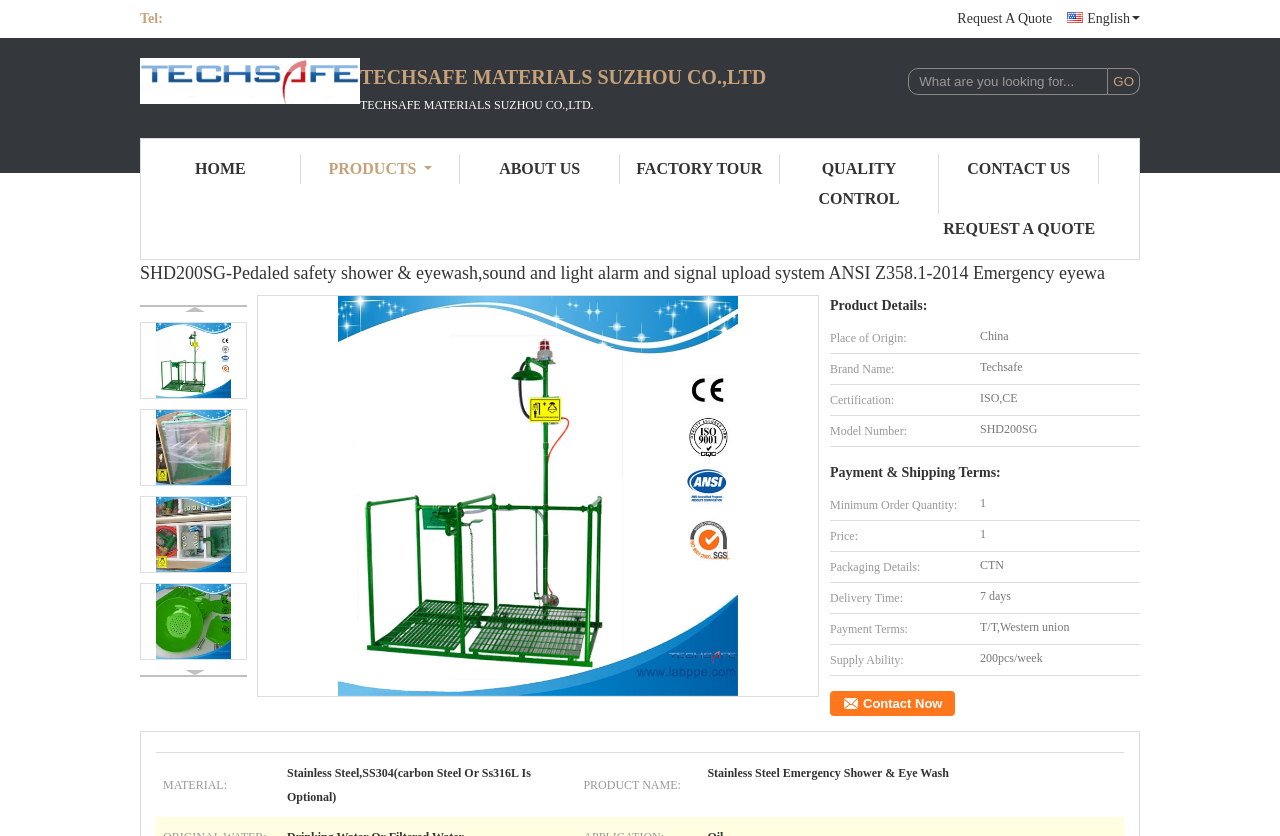What is the product name?
Please use the image to provide an in-depth answer to the question.

The product name can be found in the heading element on the webpage, which is 'SHD200SG-Pedaled safety shower & eyewash,sound and light alarm and signal upload system ANSI Z358.1-2014 Emergency eyewa'.